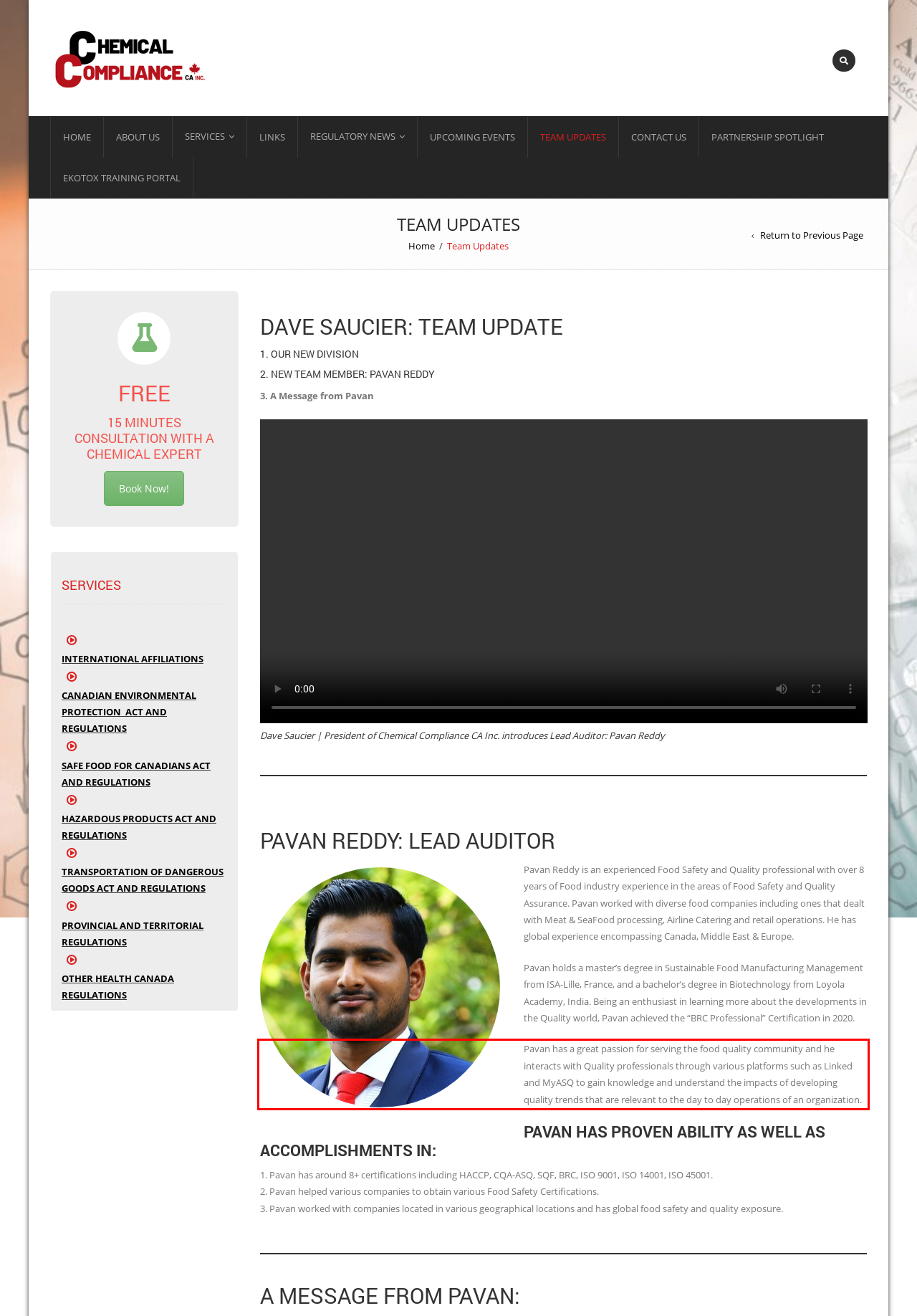Examine the screenshot of the webpage, locate the red bounding box, and perform OCR to extract the text contained within it.

Pavan has a great passion for serving the food quality community and he interacts with Quality professionals through various platforms such as Linked and MyASQ to gain knowledge and understand the impacts of developing quality trends that are relevant to the day to day operations of an organization.